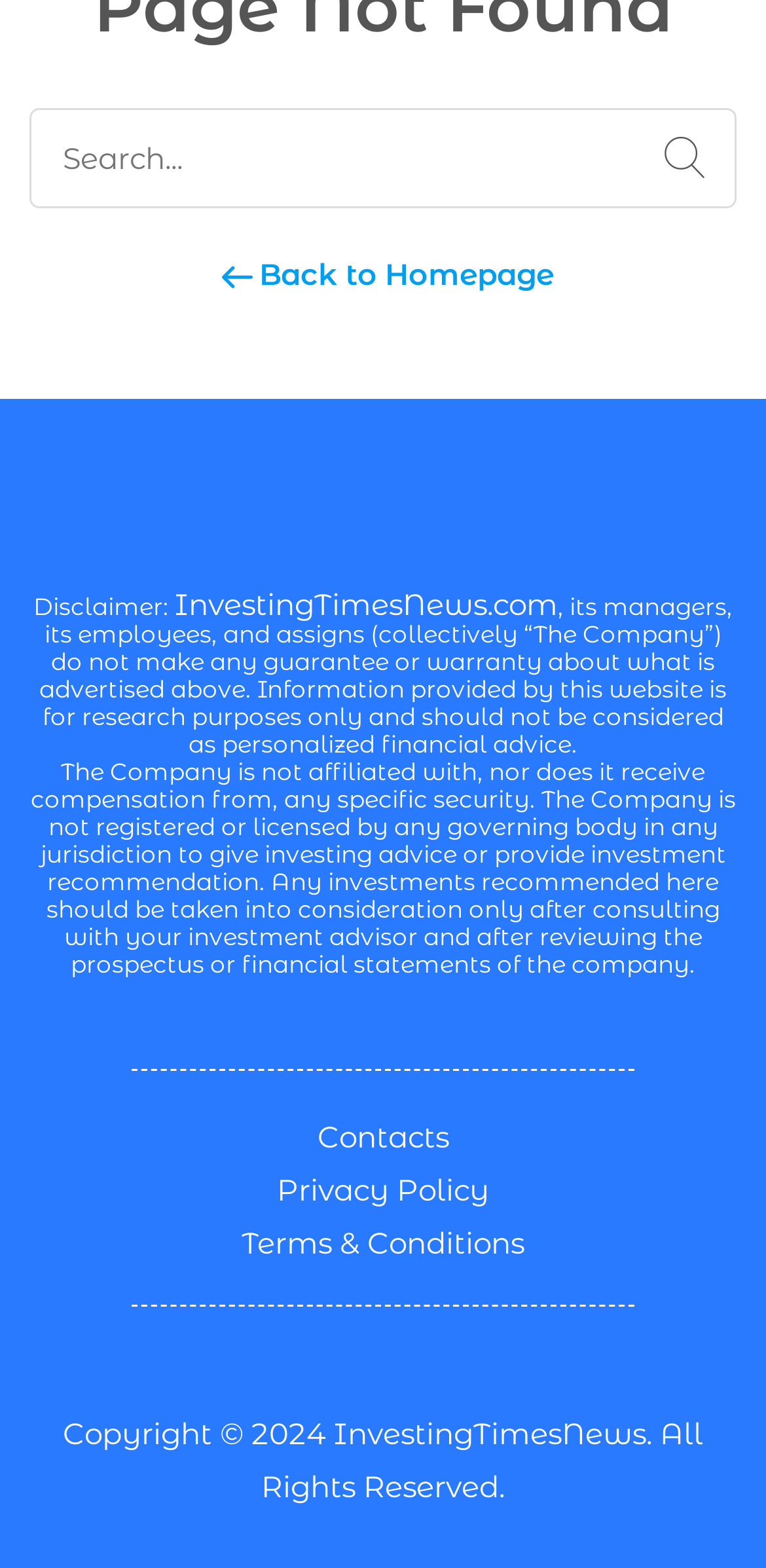Given the following UI element description: "Back to Homepage", find the bounding box coordinates in the webpage screenshot.

[0.277, 0.163, 0.723, 0.187]